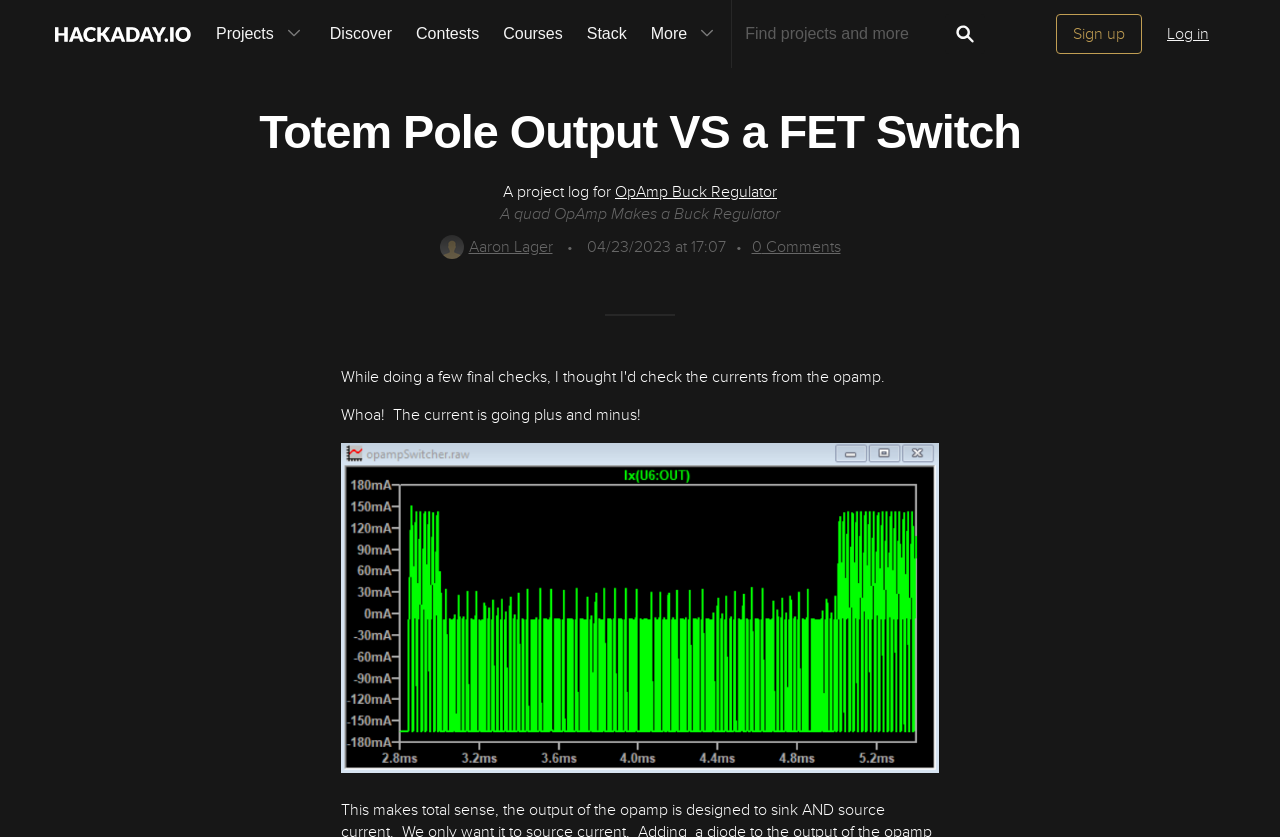Can you determine the bounding box coordinates of the area that needs to be clicked to fulfill the following instruction: "Contact us"?

None